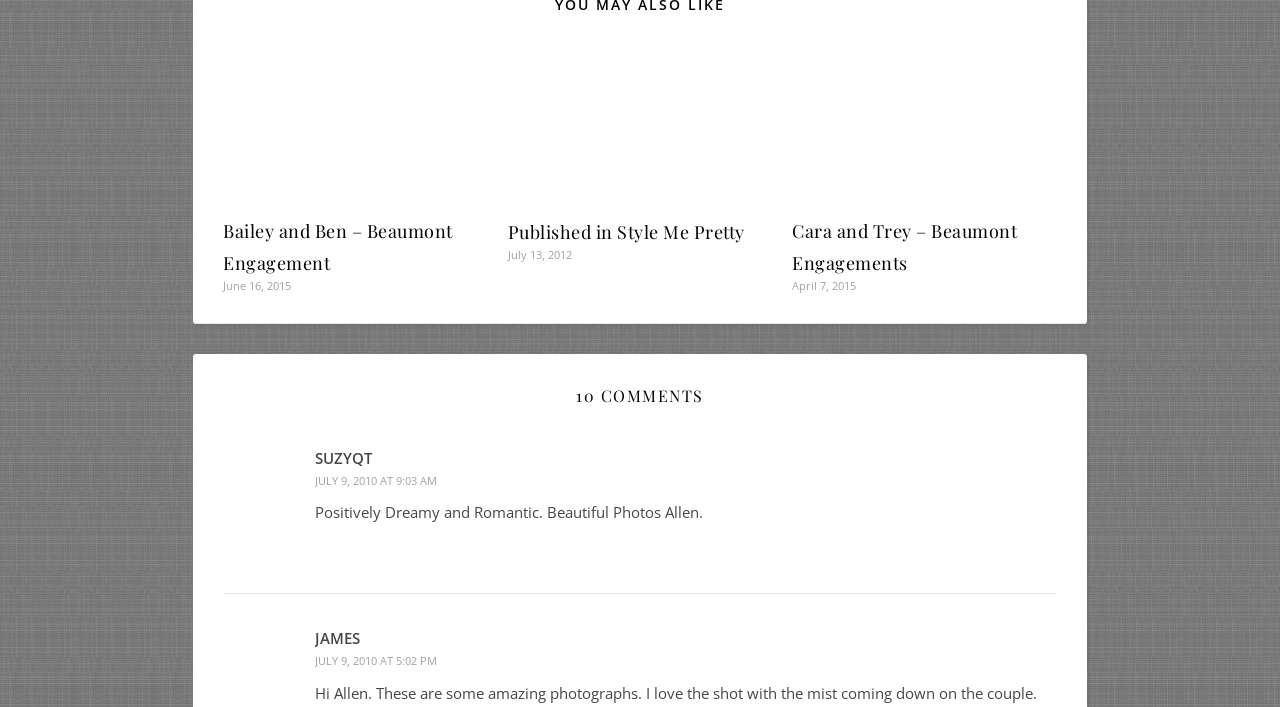Identify the bounding box coordinates of the region that should be clicked to execute the following instruction: "Check the comments".

[0.174, 0.543, 0.826, 0.577]